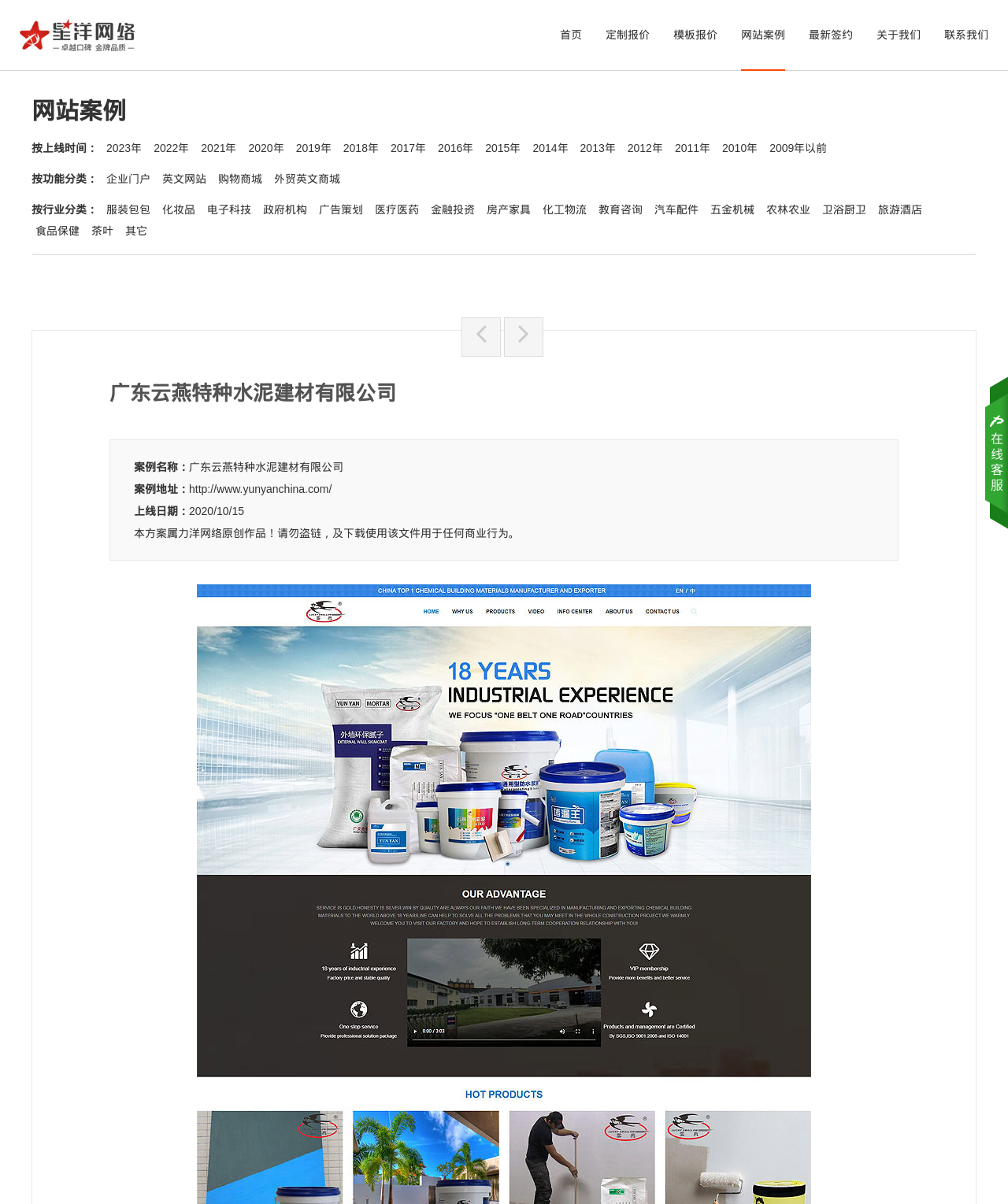Based on the image, please elaborate on the answer to the following question:
How many years are listed for filtering case studies?

The webpage provides a list of years for filtering case studies, ranging from 2009 to 2023. There are 14 years listed in total.